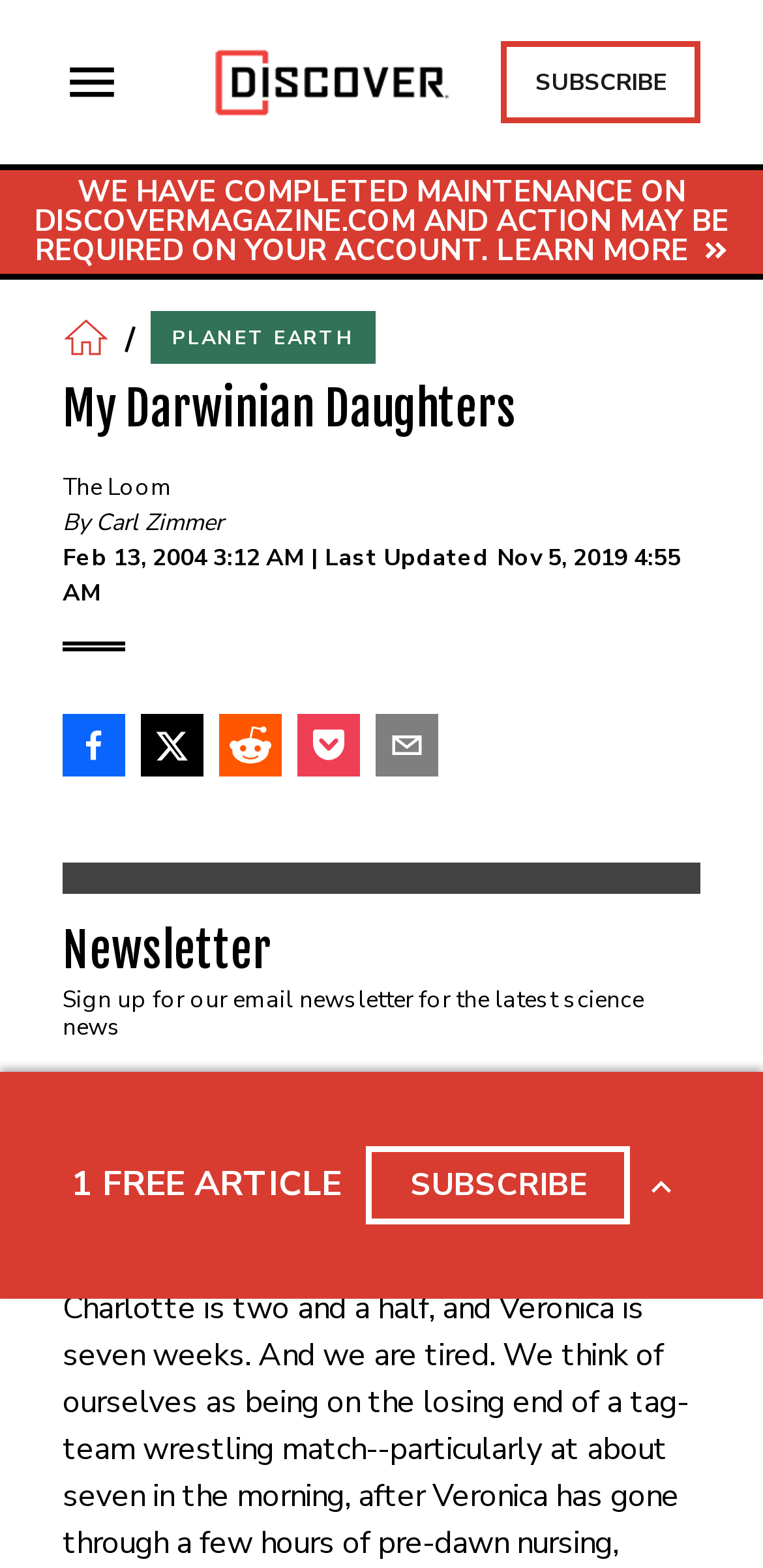Provide the bounding box coordinates of the HTML element this sentence describes: "Subscribe". The bounding box coordinates consist of four float numbers between 0 and 1, i.e., [left, top, right, bottom].

[0.481, 0.731, 0.825, 0.78]